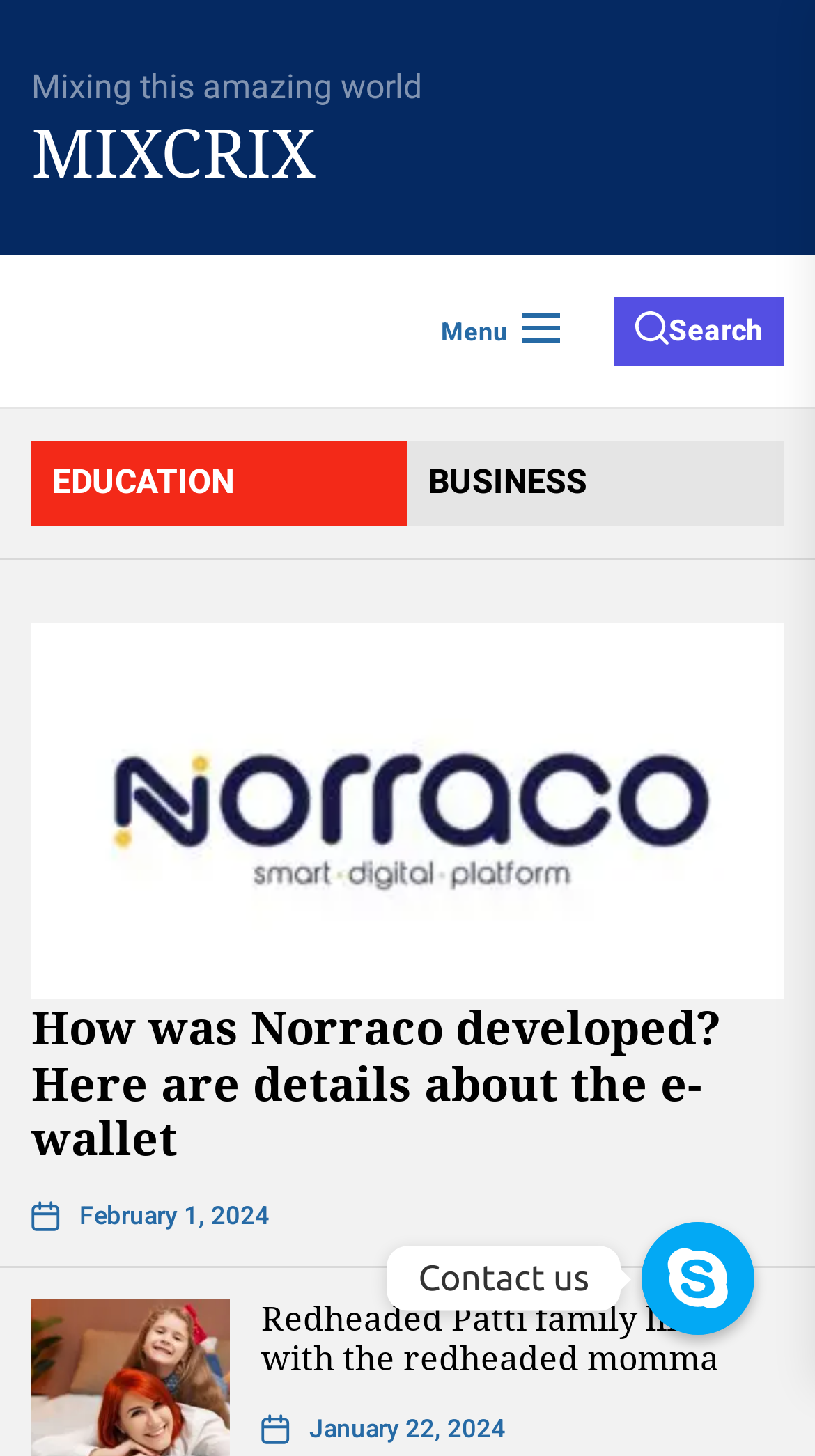Given the following UI element description: "January 22, 2024January 22, 2024", find the bounding box coordinates in the webpage screenshot.

[0.379, 0.968, 0.621, 0.994]